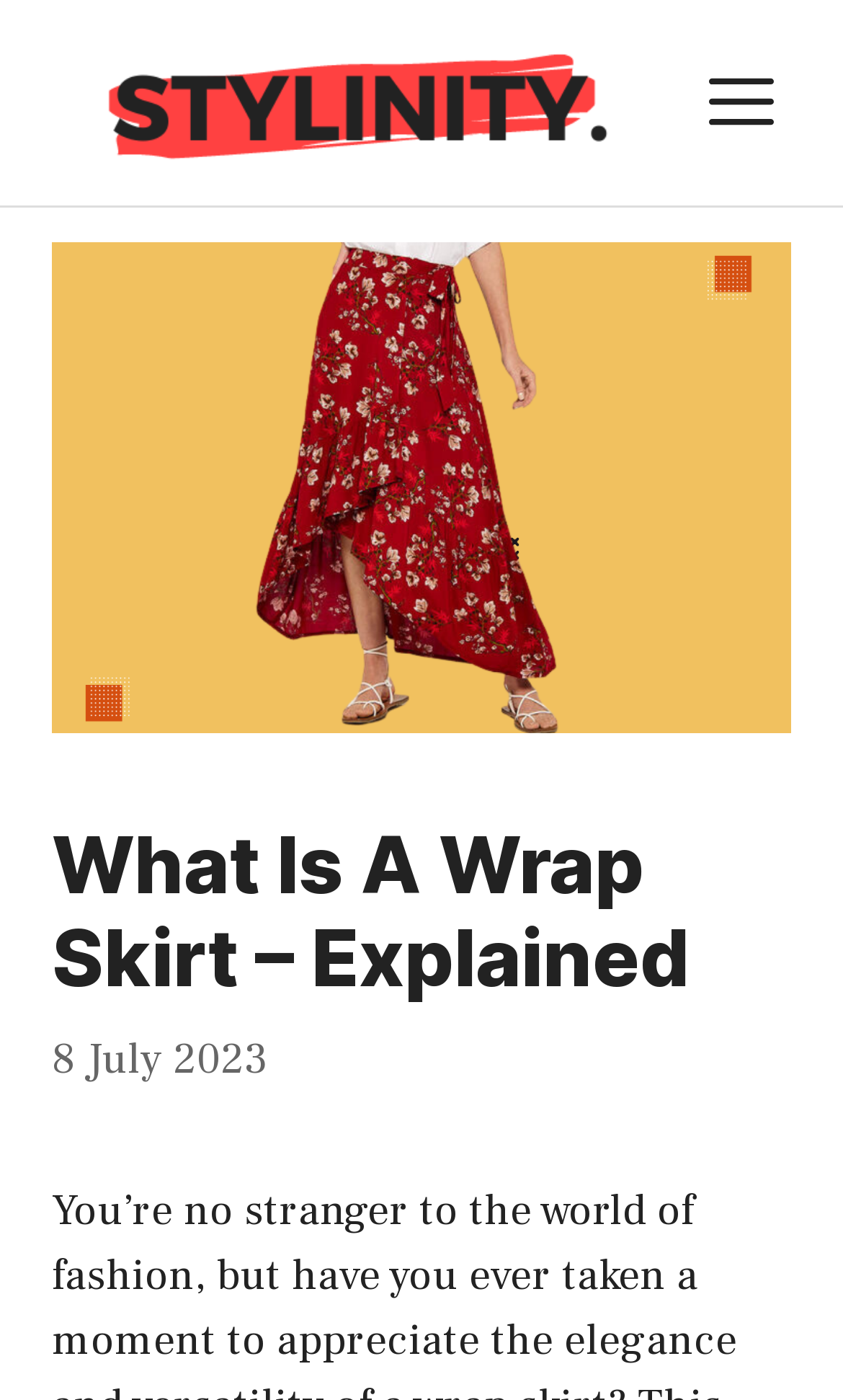Offer a thorough description of the webpage.

The webpage is about the fashion topic of wrap skirts, with a focus on their unique design, versatility, and styling tips. At the top of the page, there is a banner with the site's name, "Stylinity", accompanied by a logo image. To the right of the banner, there is a mobile toggle button labeled "MENU" that controls a slide-out menu.

Below the banner, there is a large image that takes up most of the width of the page, with a caption "What Is A Wrap Skirt". This image is followed by a header section that contains the main title of the article, "What Is A Wrap Skirt – Explained", in a prominent font size. 

To the right of the title, there is a timestamp indicating that the article was published on "8 July 2023". The rest of the page is dedicated to the article's content, which is not explicitly described in the accessibility tree. However, based on the meta description, it is likely that the article provides an engaging and informative read about wrap skirts.